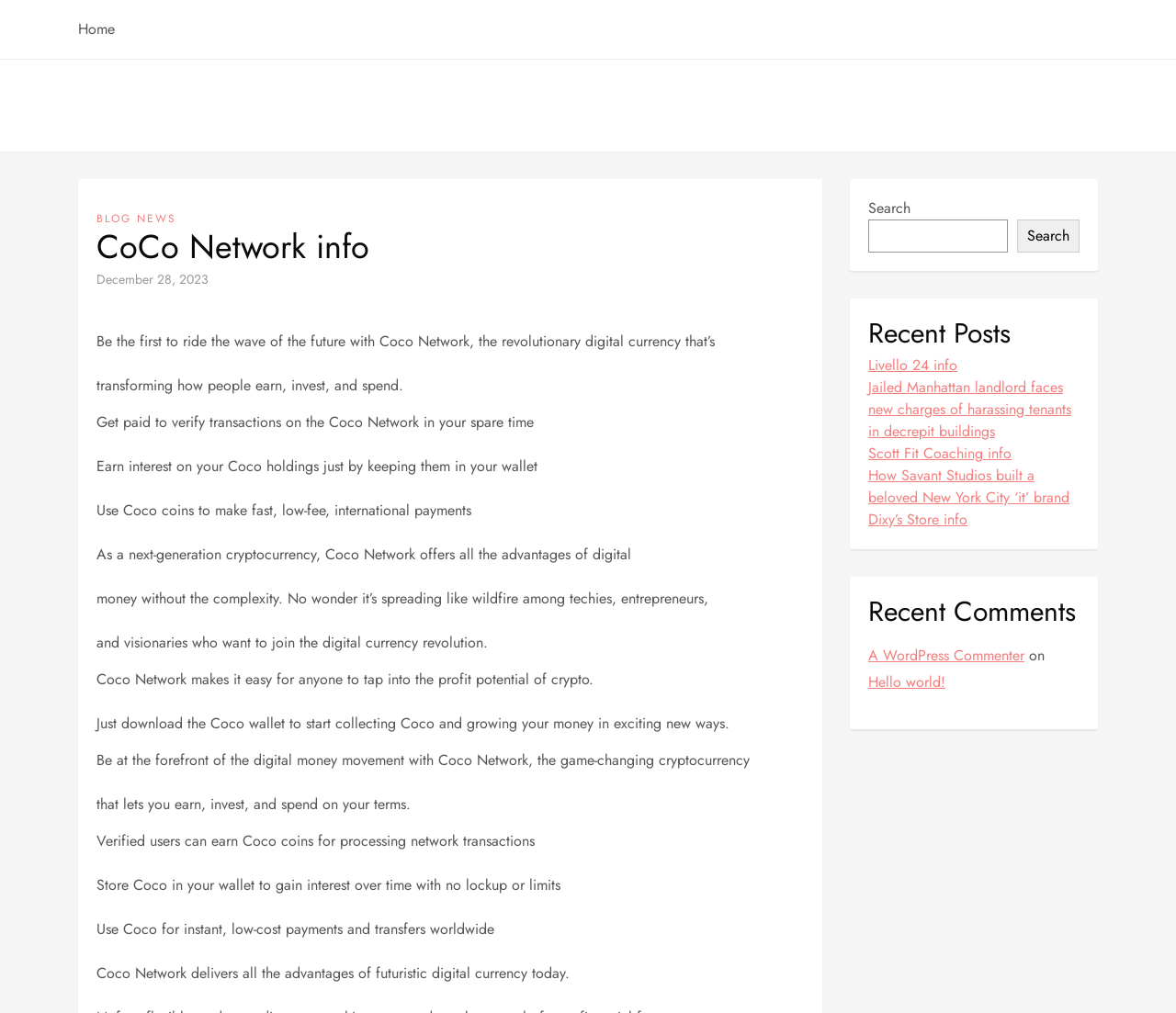Please determine the bounding box coordinates of the element's region to click in order to carry out the following instruction: "Get started with Coco wallet". The coordinates should be four float numbers between 0 and 1, i.e., [left, top, right, bottom].

[0.082, 0.704, 0.62, 0.724]